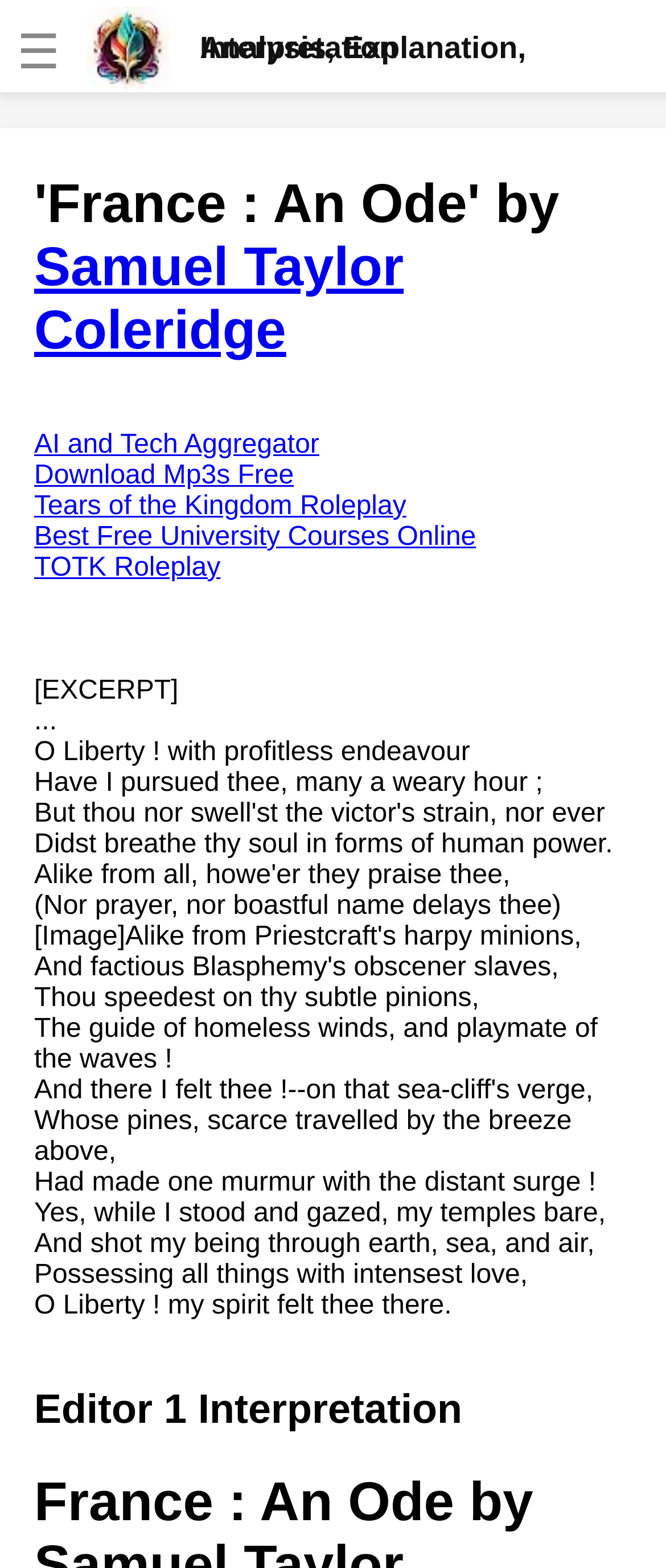Please identify the coordinates of the bounding box that should be clicked to fulfill this instruction: "Click the link to analyze 'Acquainted With The Night' by Robert Frost".

[0.038, 0.308, 0.615, 0.365]